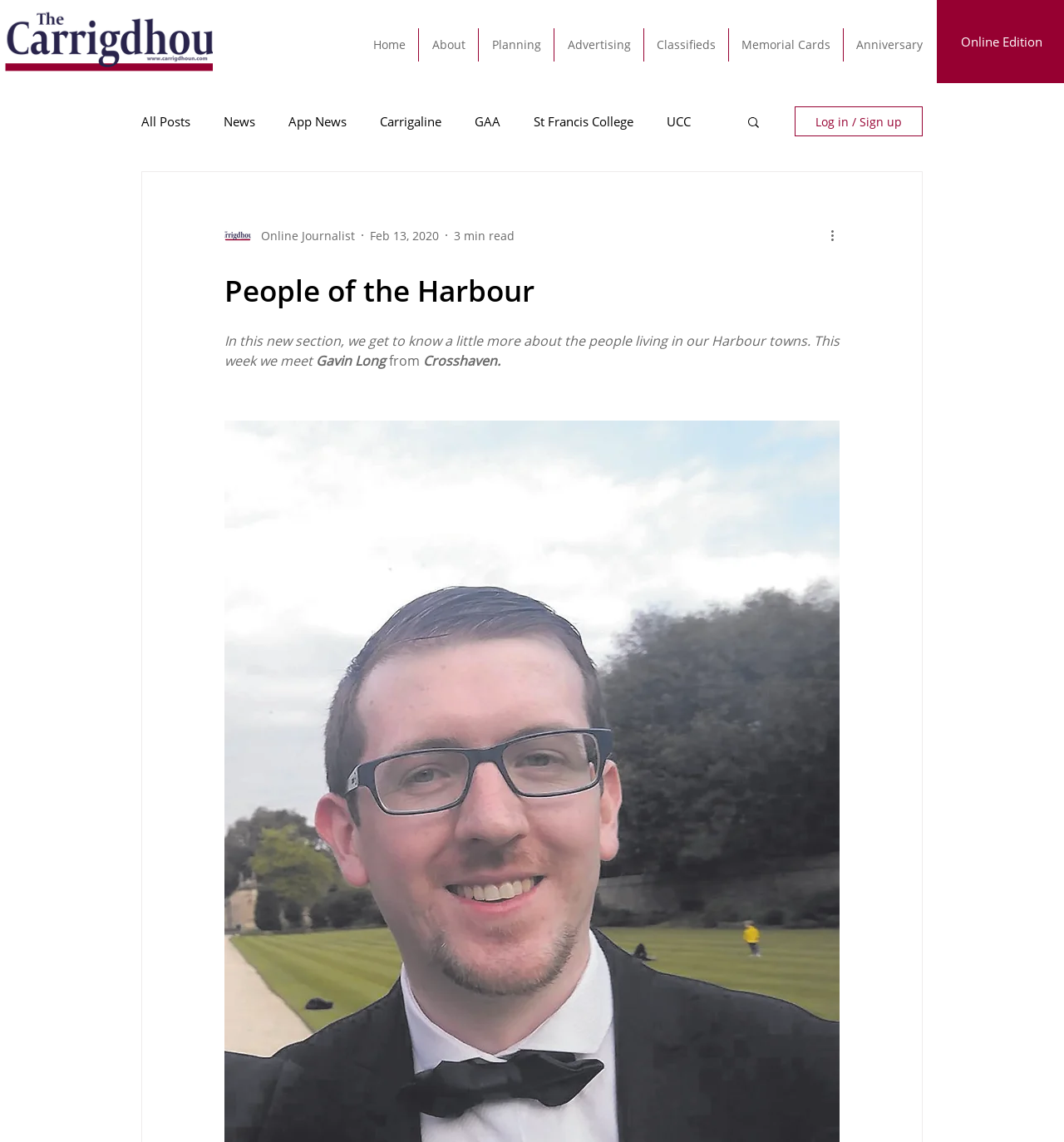Please find the bounding box for the UI element described by: "Planning".

[0.45, 0.024, 0.52, 0.054]